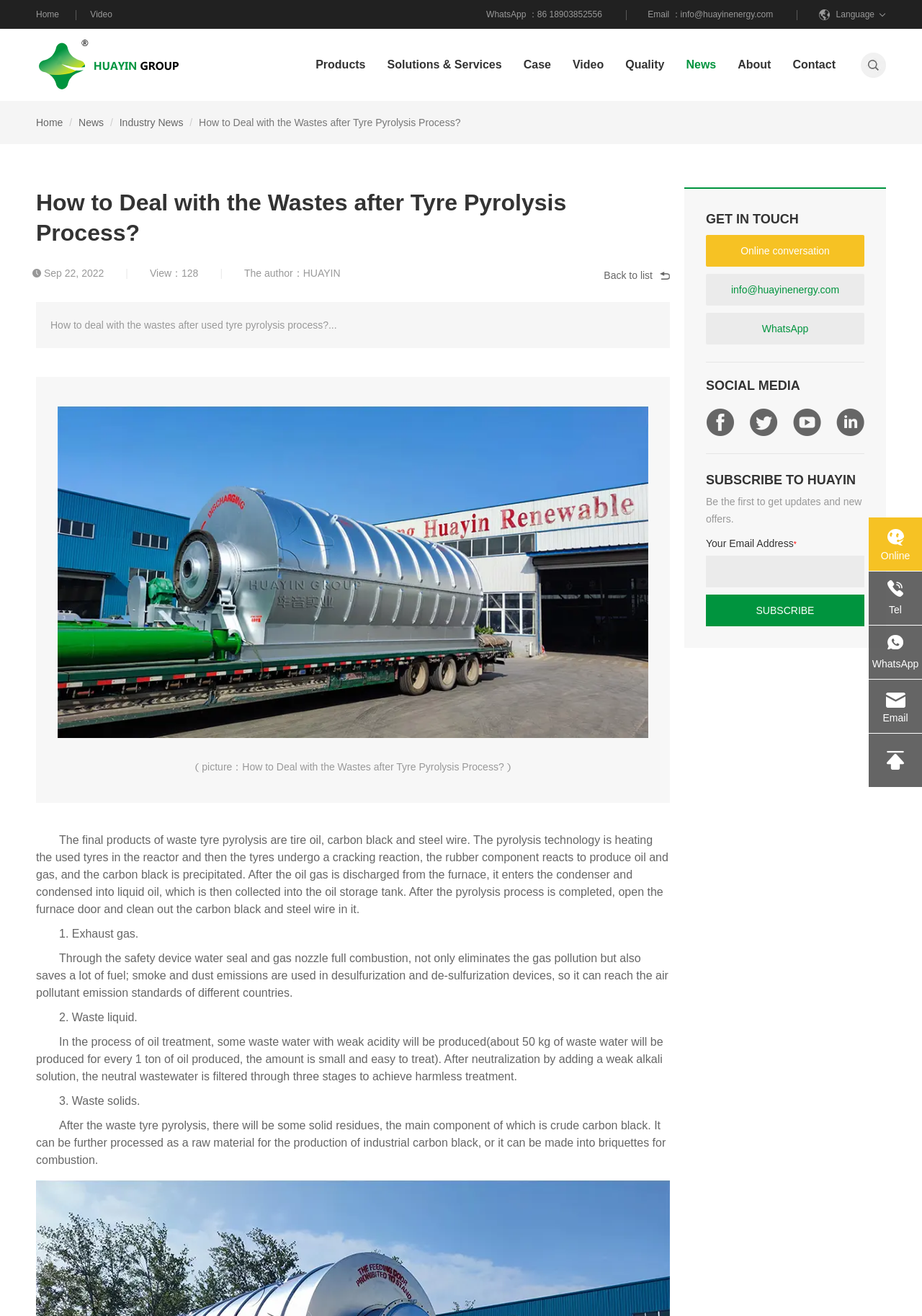Please determine the bounding box coordinates of the section I need to click to accomplish this instruction: "Click the 'Home' link".

[0.039, 0.007, 0.064, 0.015]